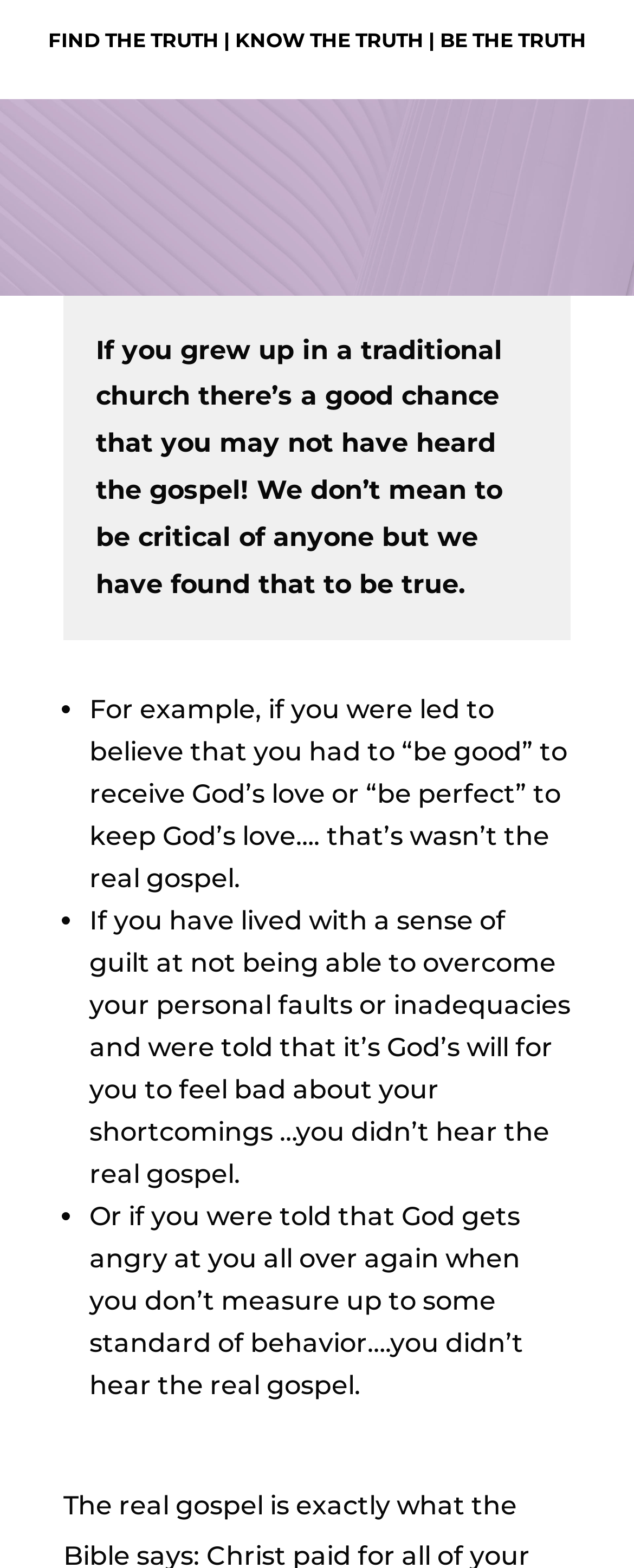What is the tone of the webpage's content? Using the information from the screenshot, answer with a single word or phrase.

Critical